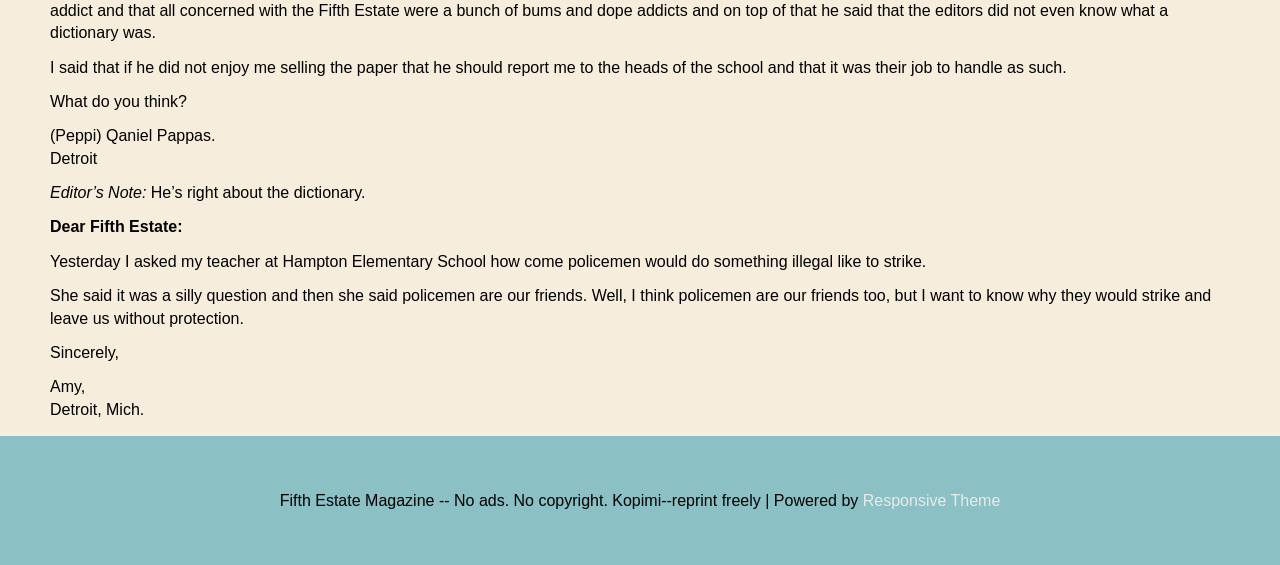Bounding box coordinates are to be given in the format (top-left x, top-left y, bottom-right x, bottom-right y). All values must be floating point numbers between 0 and 1. Provide the bounding box coordinate for the UI element described as: Responsive Theme

[0.674, 0.871, 0.781, 0.901]